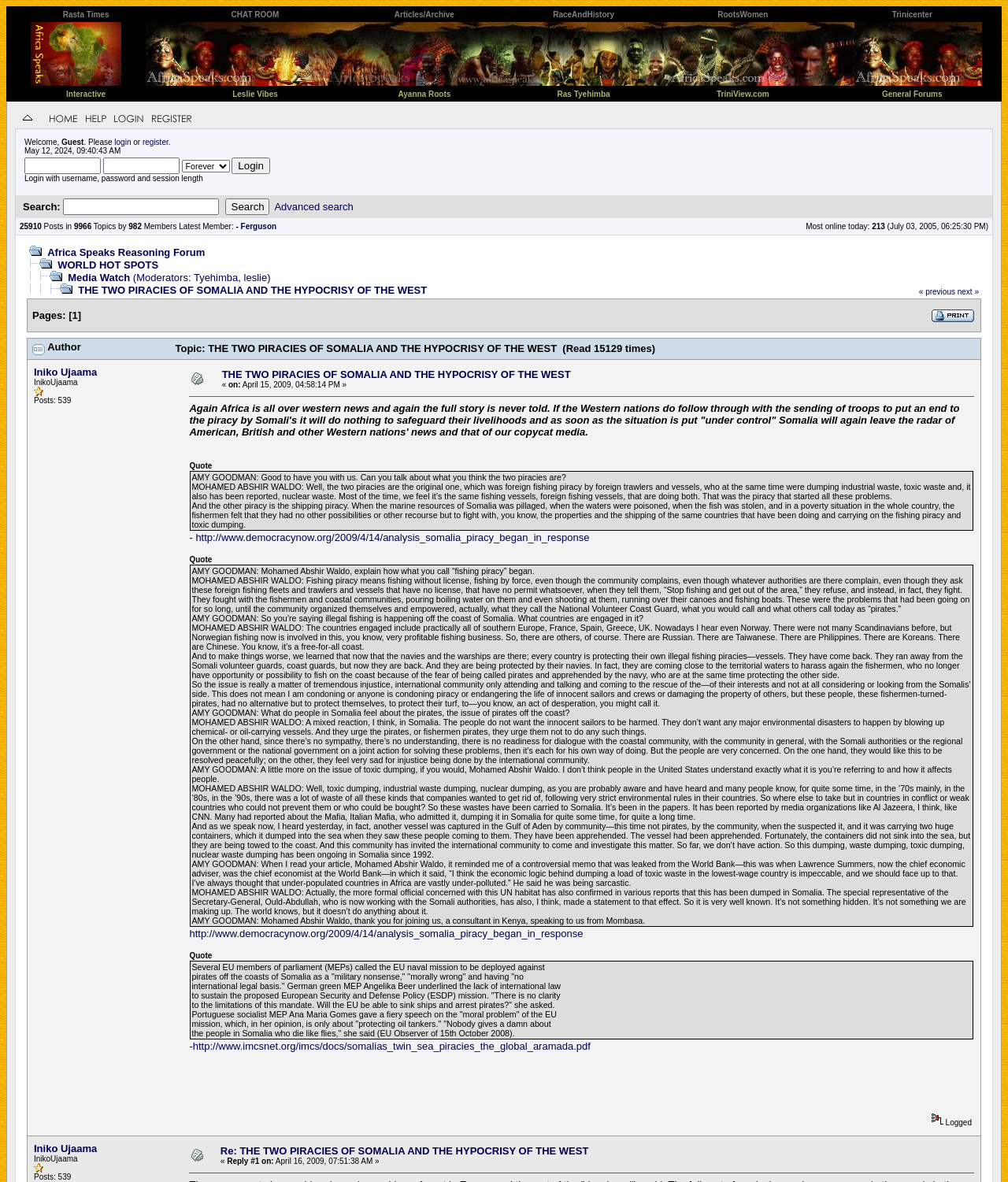Given the element description, predict the bounding box coordinates in the format (top-left x, top-left y, bottom-right x, bottom-right y). Make sure all values are between 0 and 1. Here is the element description: Advanced search

[0.272, 0.17, 0.351, 0.18]